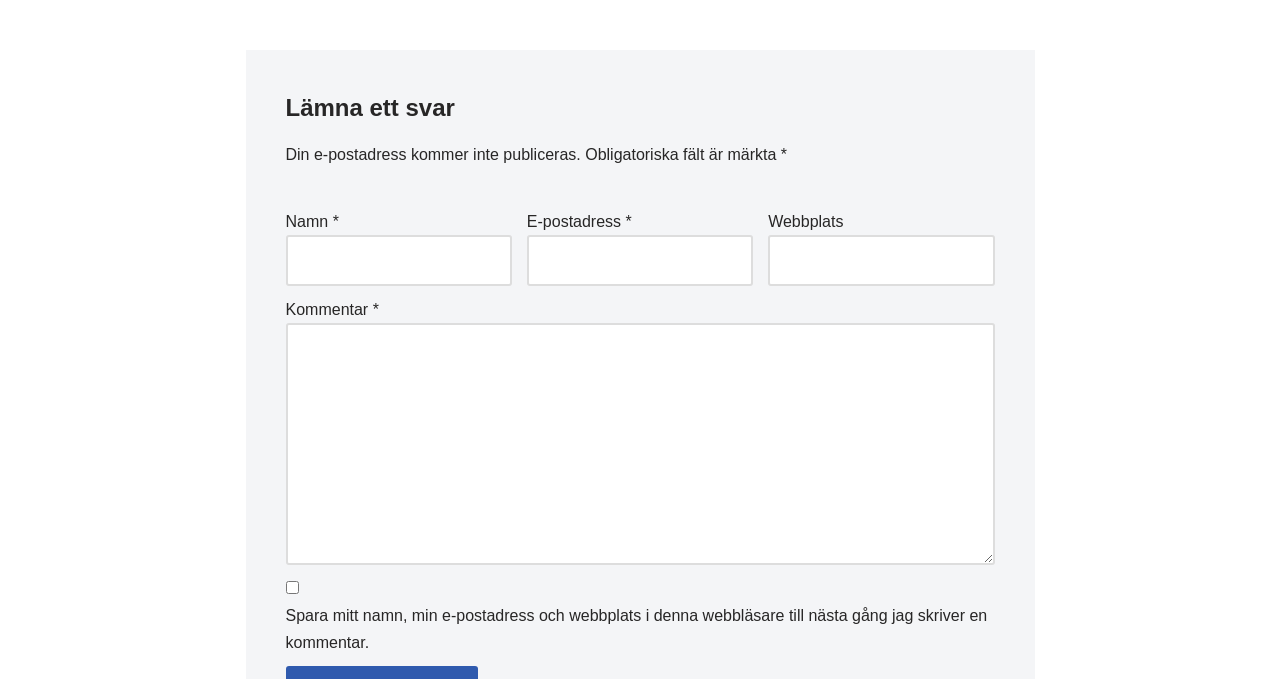Provide the bounding box coordinates of the HTML element this sentence describes: "parent_node: Namn * name="author"".

[0.223, 0.346, 0.4, 0.422]